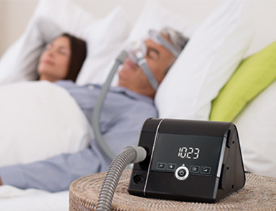What is the purpose of the flexible tubing?
From the image, respond with a single word or phrase.

Connects device to patient